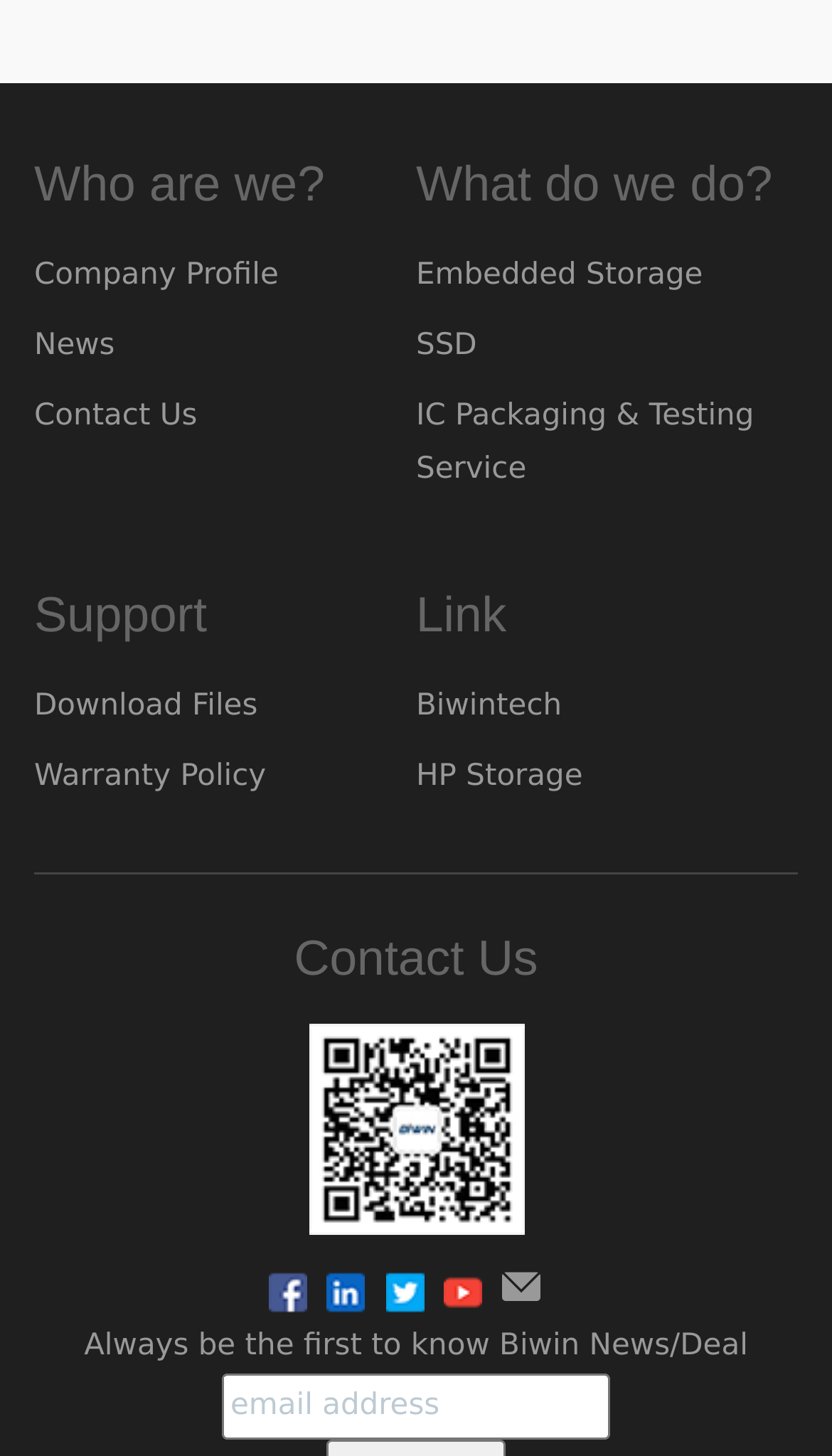Identify the bounding box coordinates of the region that needs to be clicked to carry out this instruction: "Click on Company Profile". Provide these coordinates as four float numbers ranging from 0 to 1, i.e., [left, top, right, bottom].

[0.041, 0.177, 0.335, 0.2]